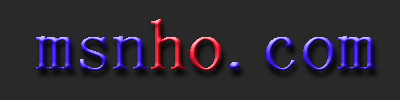Refer to the image and provide a thorough answer to this question:
What is the purpose of the website?

The logo represents the website's identity, and based on the design, it's clear that the website aims to provide a platform for diverse online content and services, attracting visitors with its modern aesthetic and vibrant contrasting colors.